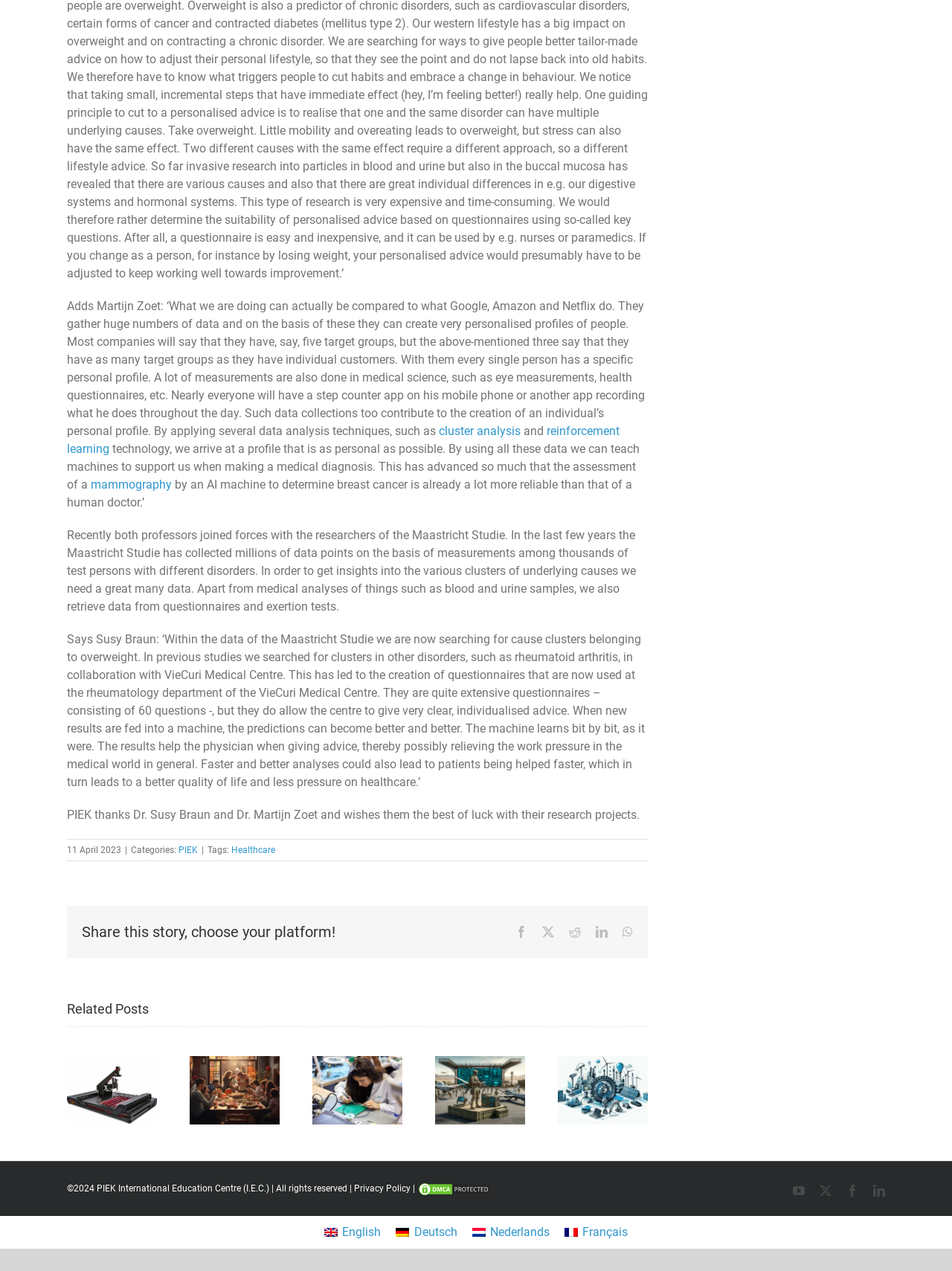Answer the following query with a single word or phrase:
What is the purpose of the questionnaires?

To give individualised advice